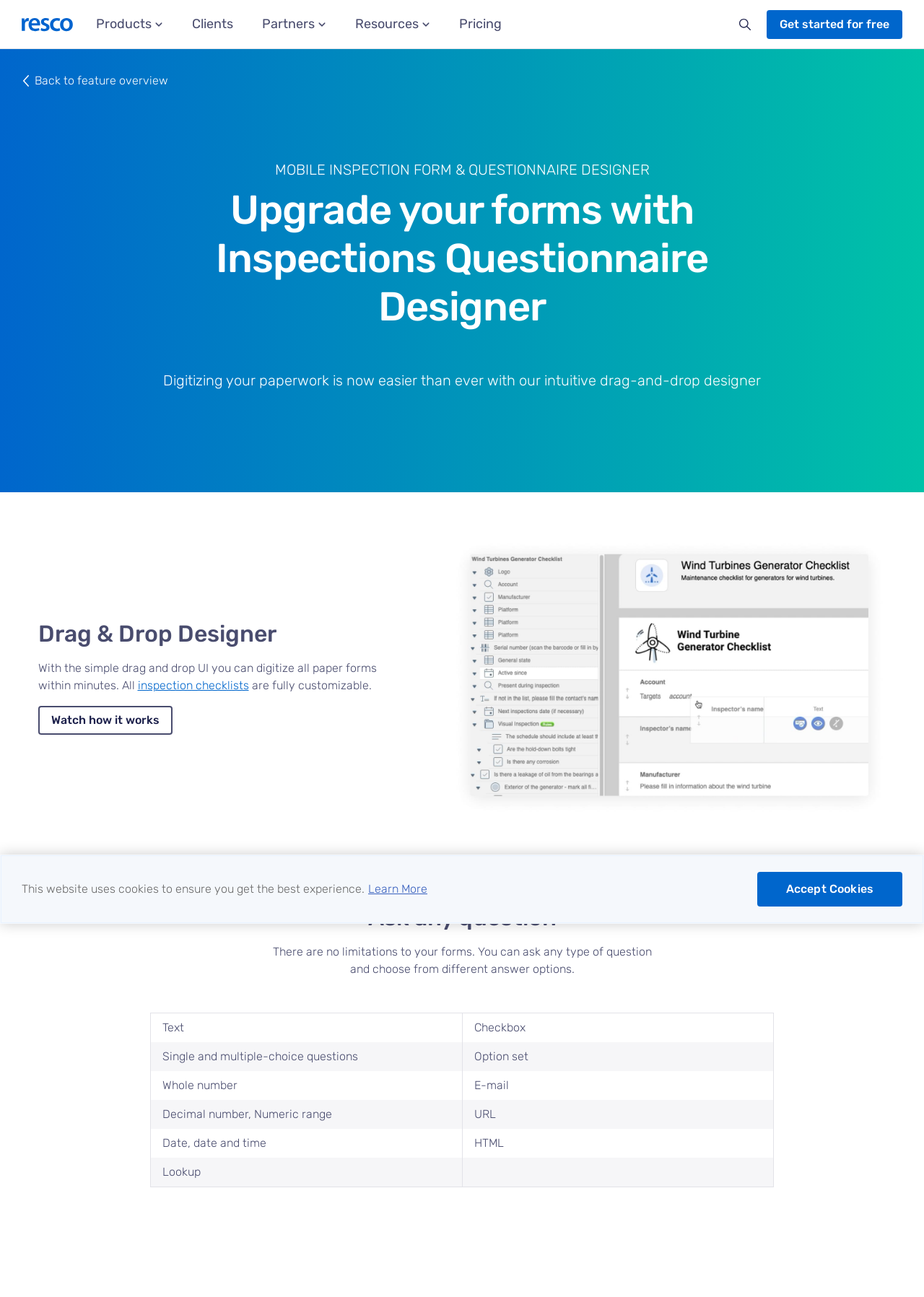Reply to the question with a brief word or phrase: What is the call-to-action in the top-right corner of the webpage?

Get started for free